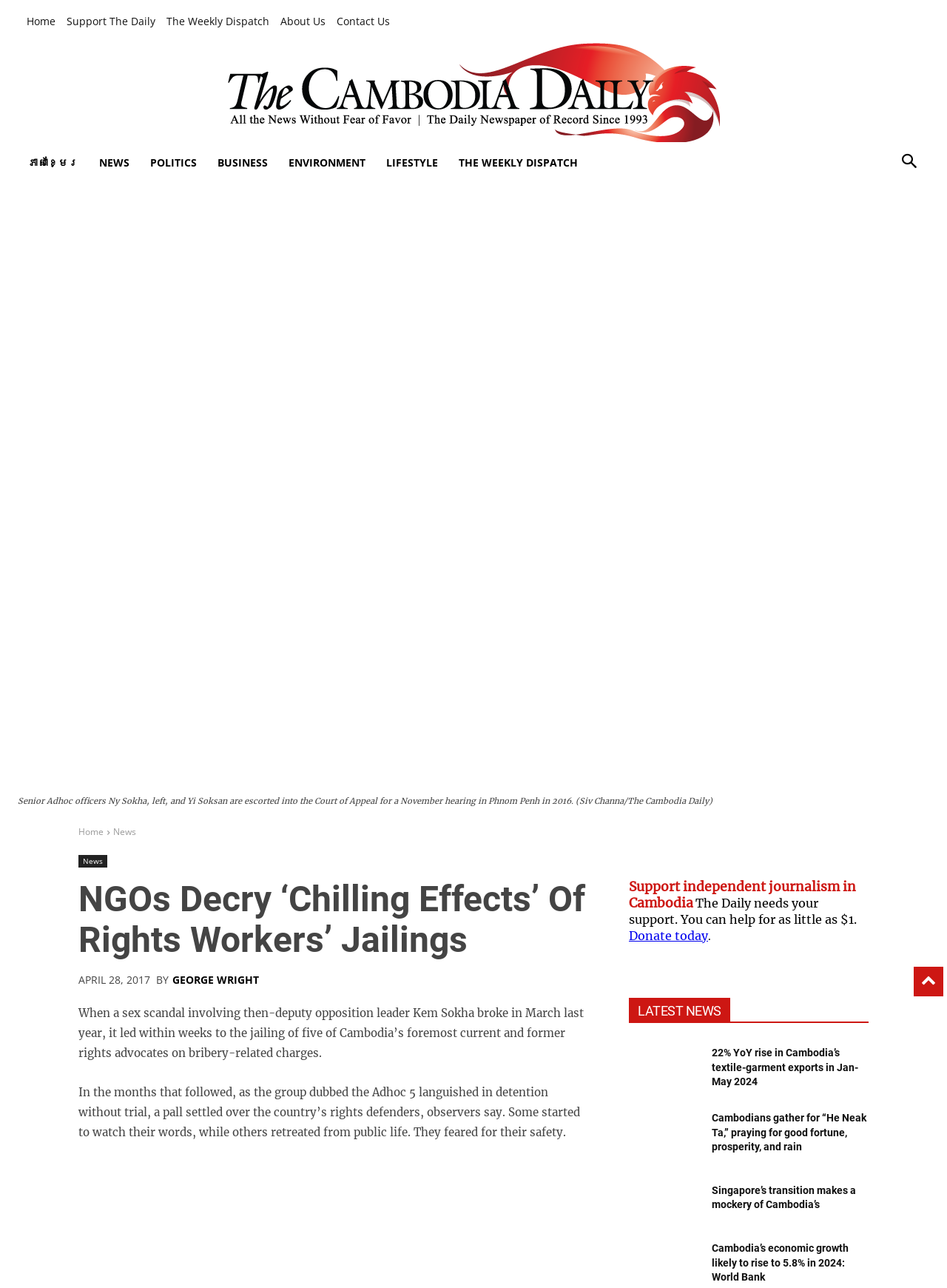Locate the bounding box coordinates of the element I should click to achieve the following instruction: "Read the news article 'NGOs Decry ‘Chilling Effects’ Of Rights Workers’ Jailings'".

[0.083, 0.682, 0.627, 0.746]